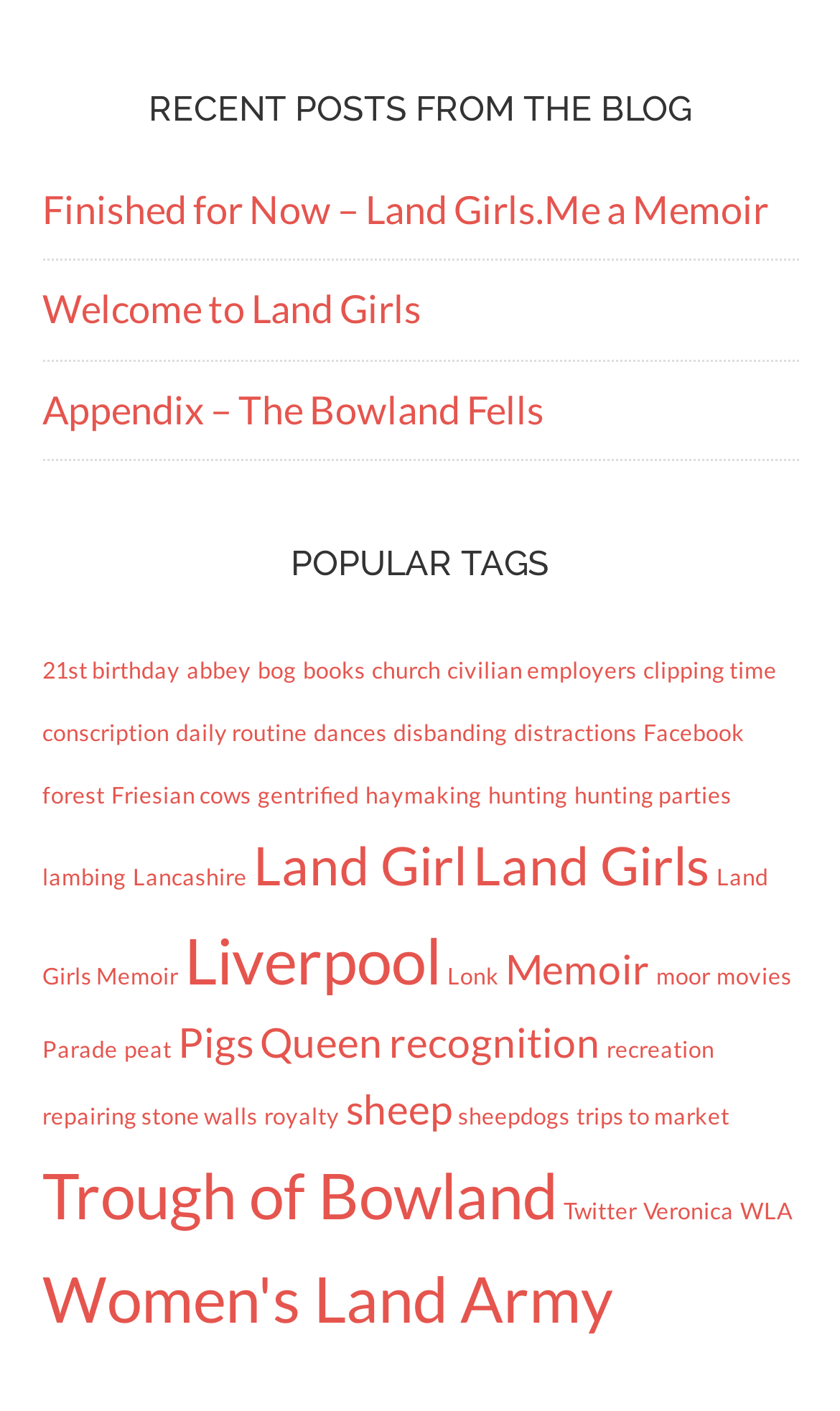Determine the coordinates of the bounding box for the clickable area needed to execute this instruction: "Explore the 'Trough of Bowland' tag".

[0.05, 0.82, 0.663, 0.874]